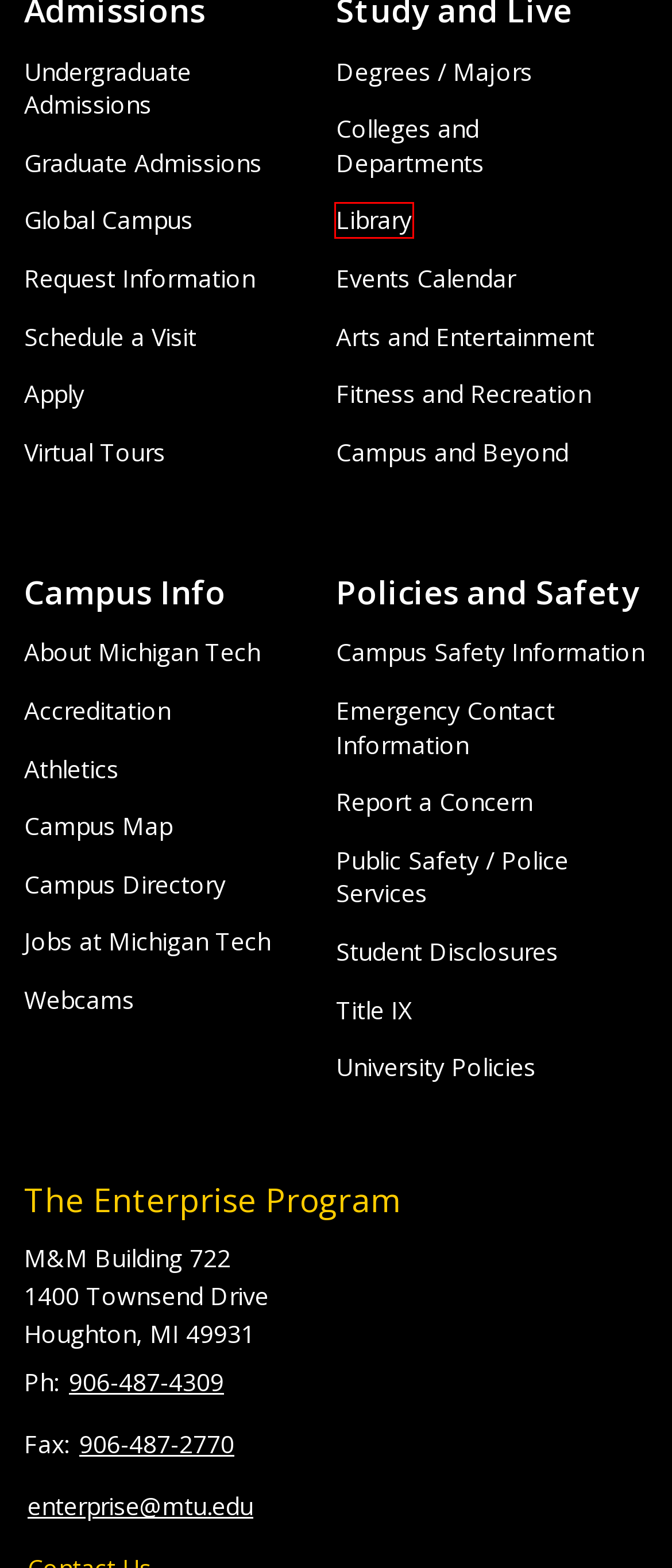You are given a screenshot of a webpage with a red rectangle bounding box around an element. Choose the best webpage description that matches the page after clicking the element in the bounding box. Here are the candidates:
A. Webcams | Michigan Tech | Houghton, MI
B. Public Safety and Police Services | Michigan Tech
C. Colleges and Departments | Michigan Tech
D. Request Information | Michigan Technological University
E. Campus Map | Michigan Technological University
F. Arts and Entertainment | Michigan Tech
G. Campus Directory | Michigan Technological University
H. J. Robert Van Pelt and John and Ruanne Opie Library | Michigan Technological University

H